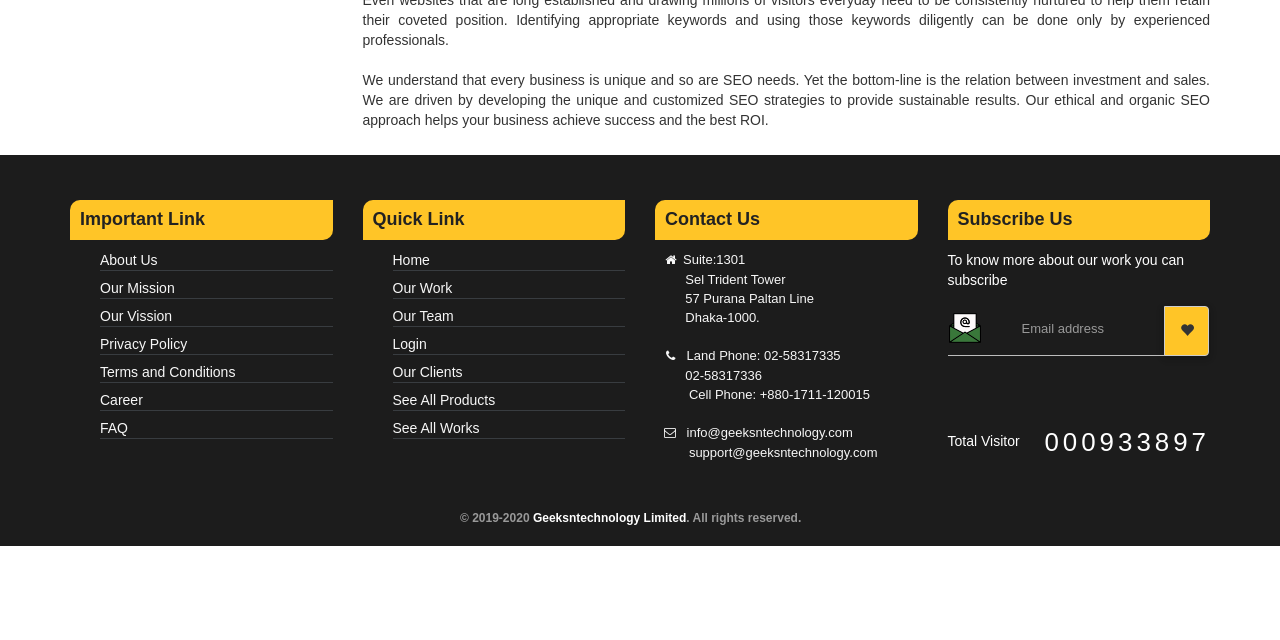Locate the bounding box coordinates for the element described below: "FAQ". The coordinates must be four float values between 0 and 1, formatted as [left, top, right, bottom].

[0.078, 0.656, 0.1, 0.681]